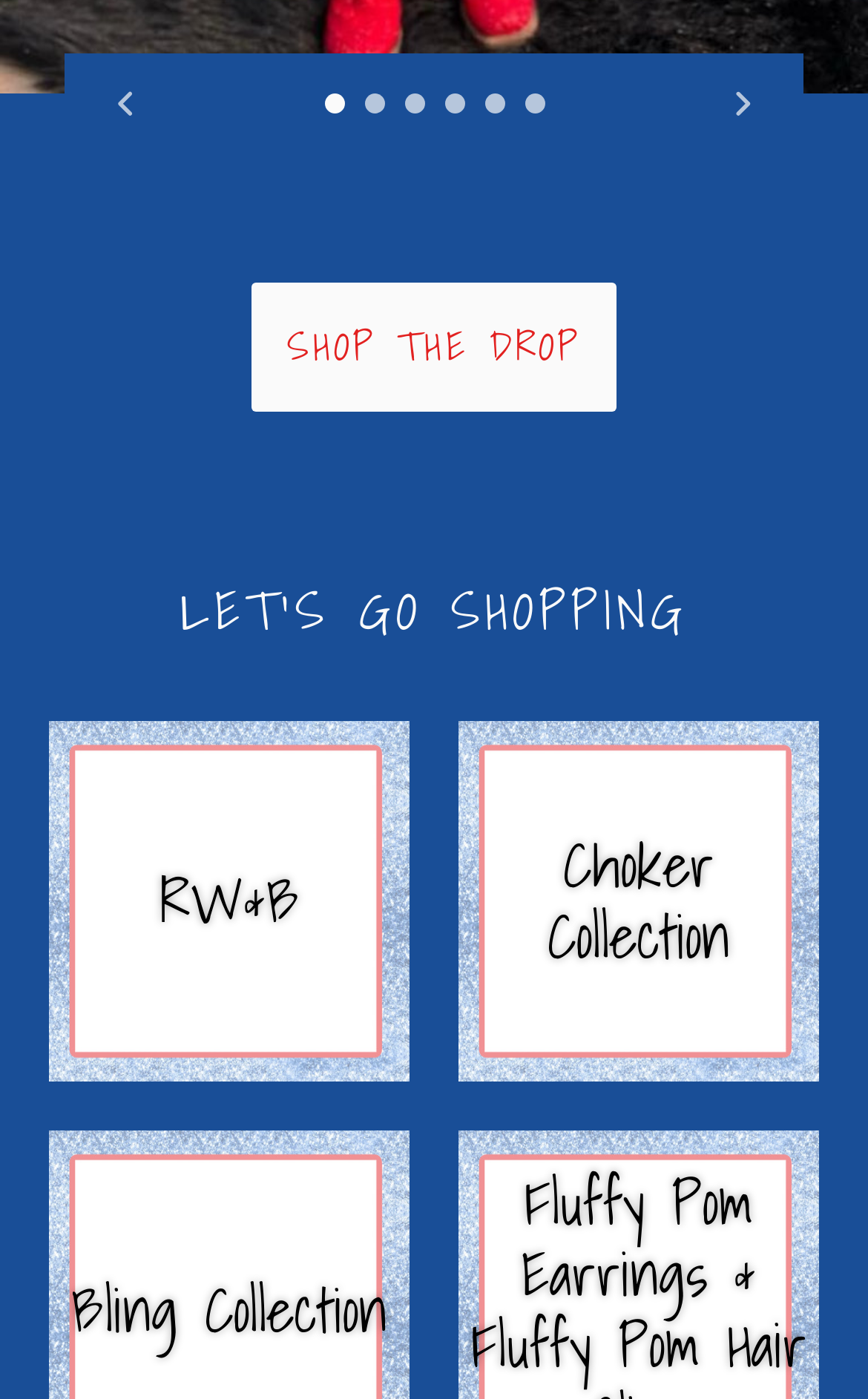Locate the bounding box coordinates of the clickable area to execute the instruction: "go to previous slide". Provide the coordinates as four float numbers between 0 and 1, represented as [left, top, right, bottom].

[0.088, 0.039, 0.201, 0.109]